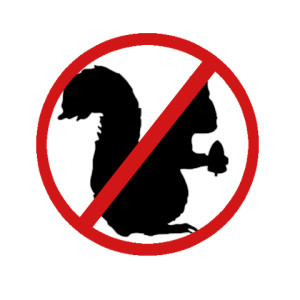What is the primary focus of Squirrel Removal Hamilton's services?
Could you please answer the question thoroughly and with as much detail as possible?

The image is closely associated with the services offered by Squirrel Removal Hamilton, which specializes in humane squirrel control solutions, emphasizing the importance of protecting homes from potential squirrel damage.